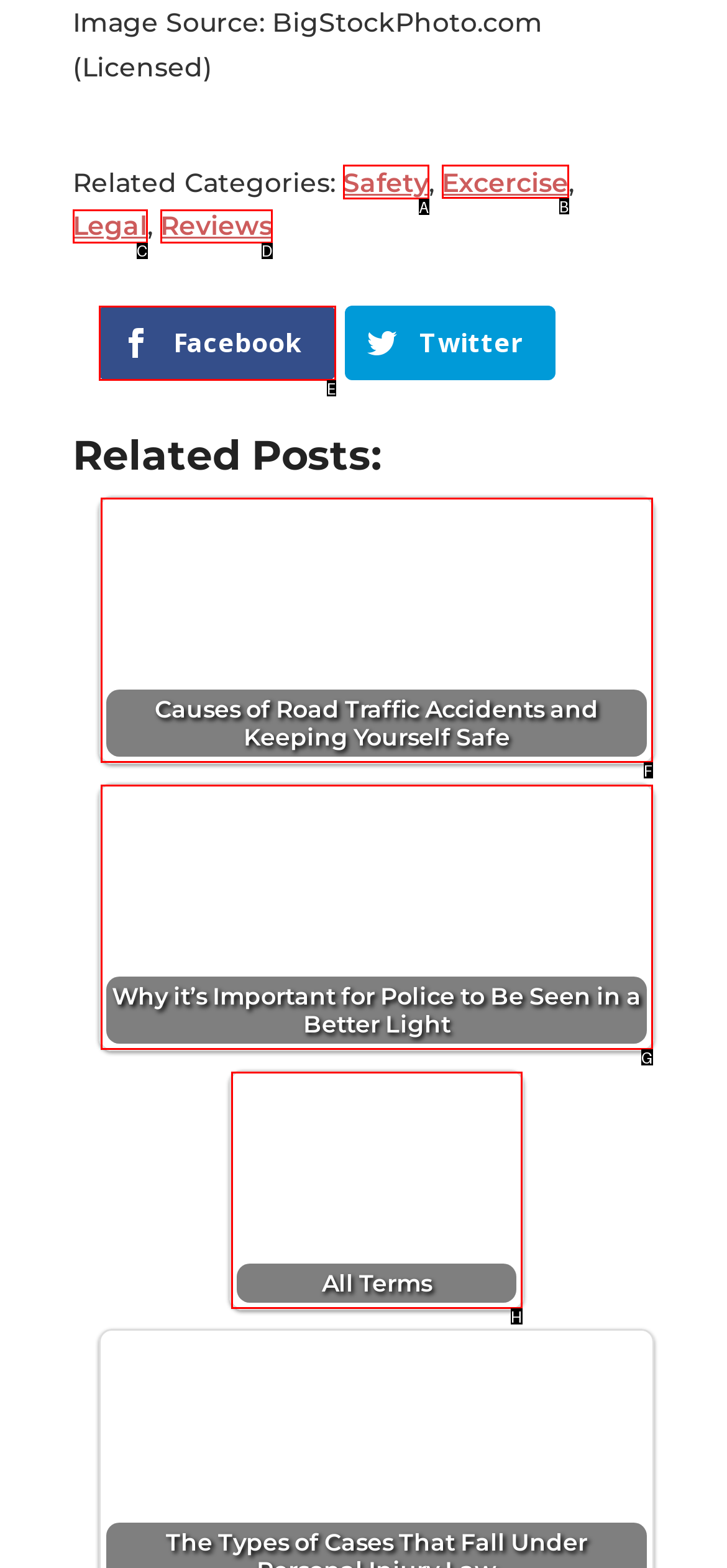Determine which option should be clicked to carry out this task: View related posts about Safety
State the letter of the correct choice from the provided options.

A